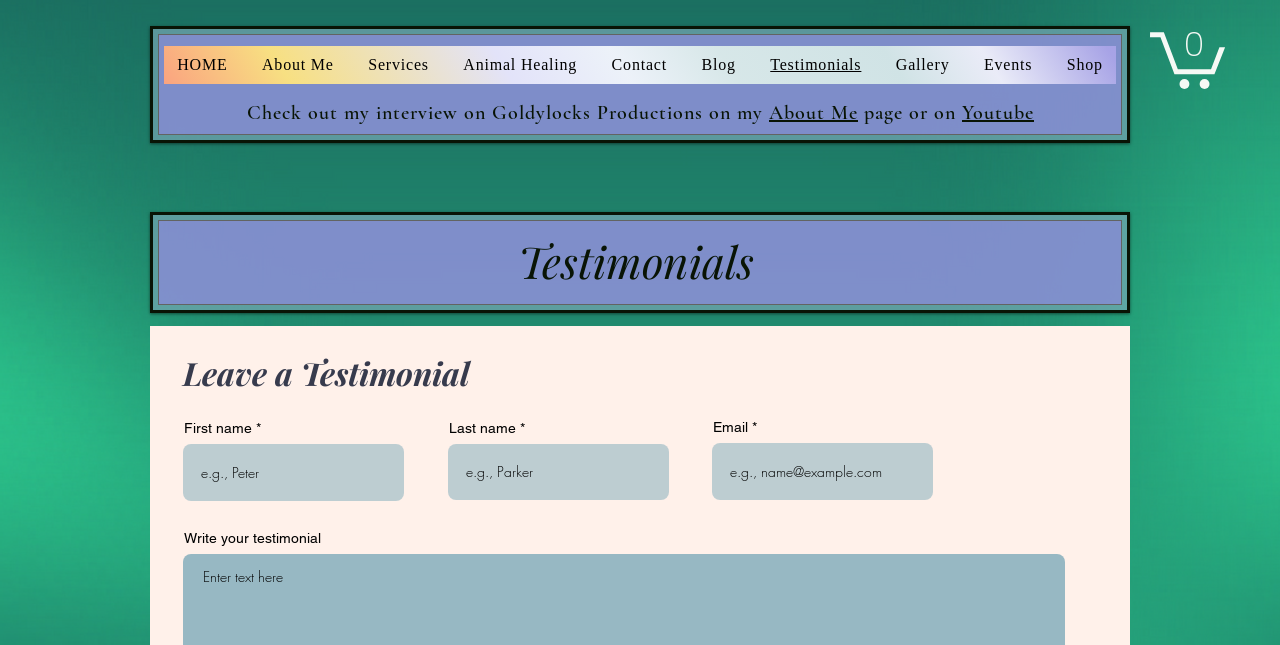Please specify the bounding box coordinates of the region to click in order to perform the following instruction: "Click on the About Me link".

[0.194, 0.071, 0.271, 0.13]